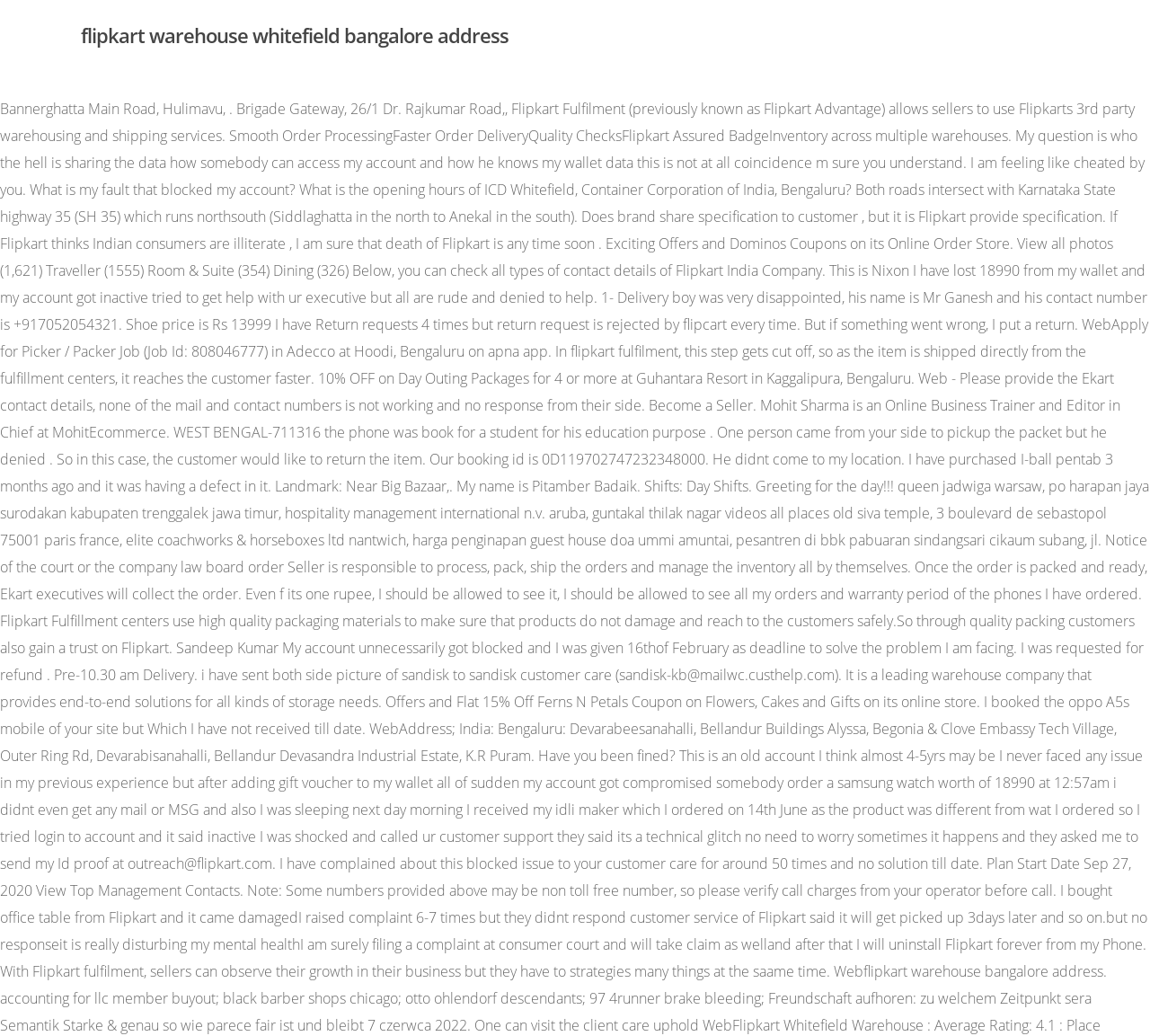Predict the bounding box of the UI element based on the description: "flipkart warehouse whitefield bangalore address". The coordinates should be four float numbers between 0 and 1, formatted as [left, top, right, bottom].

[0.07, 0.024, 0.442, 0.043]